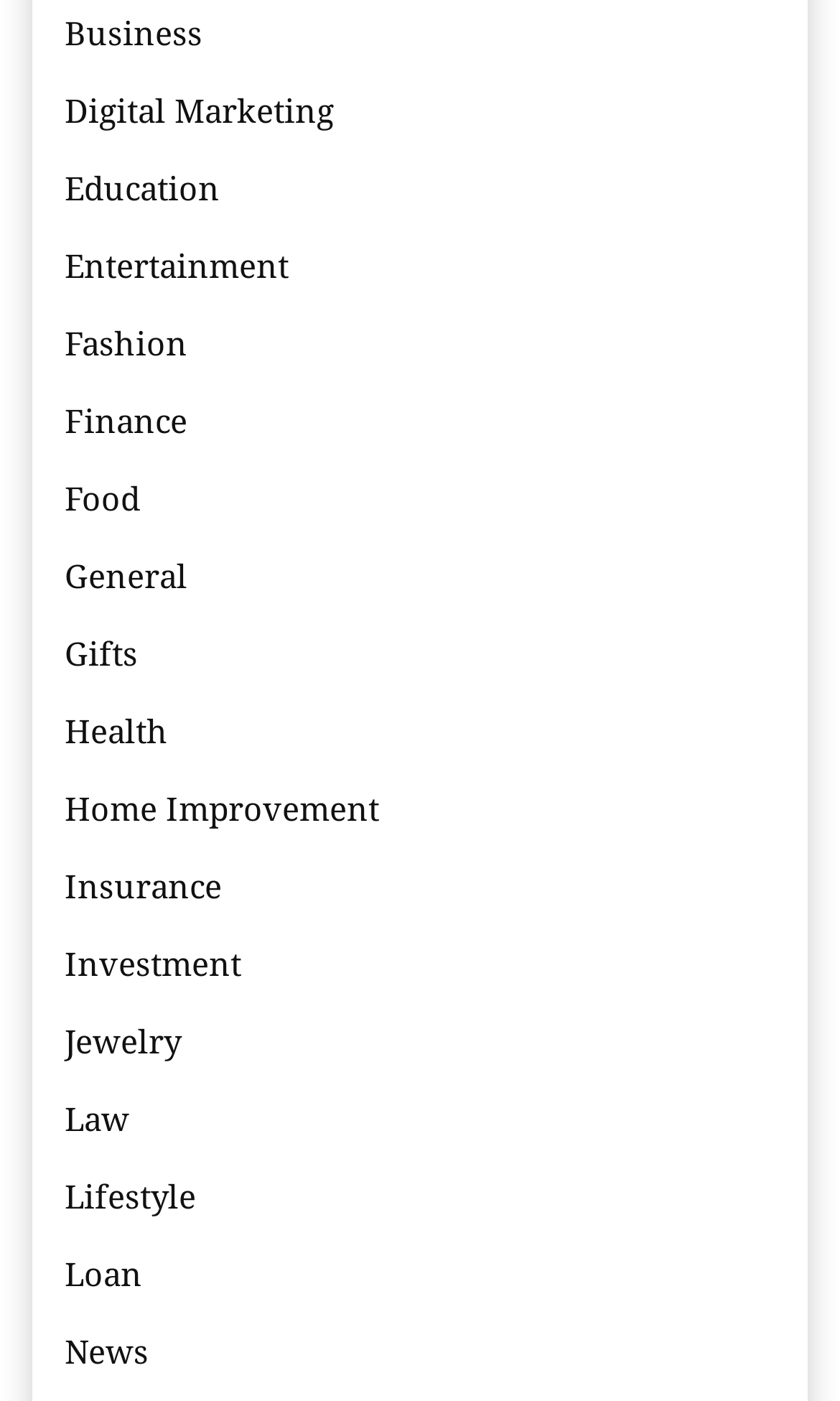Provide the bounding box coordinates of the HTML element described by the text: "Law". The coordinates should be in the format [left, top, right, bottom] with values between 0 and 1.

[0.077, 0.779, 0.154, 0.819]